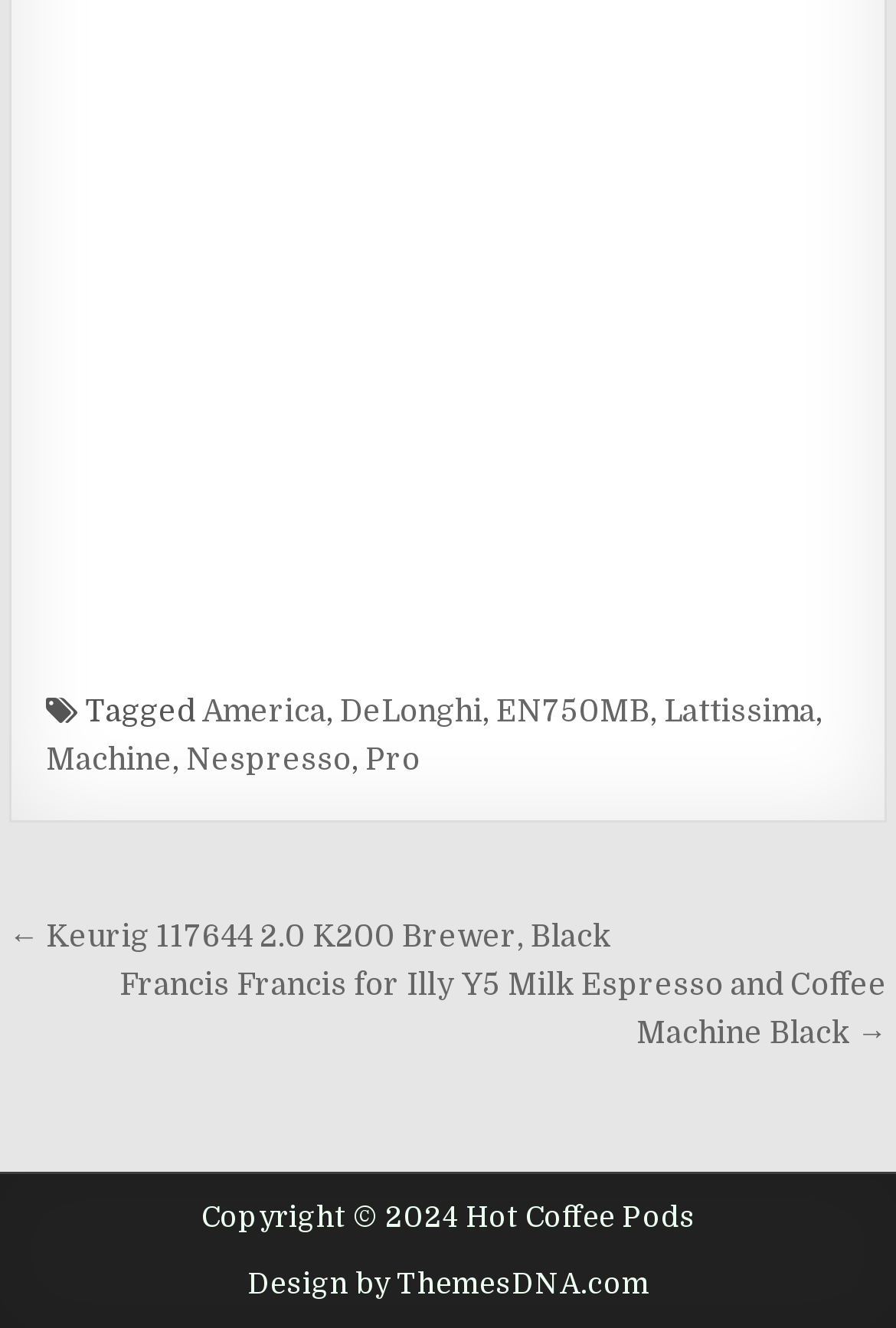Can you give a detailed response to the following question using the information from the image? What is the name of the website?

At the bottom of the webpage, I found a copyright notice that reads 'Copyright © 2024 Hot Coffee Pods'. This suggests that 'Hot Coffee Pods' is the name of the website.